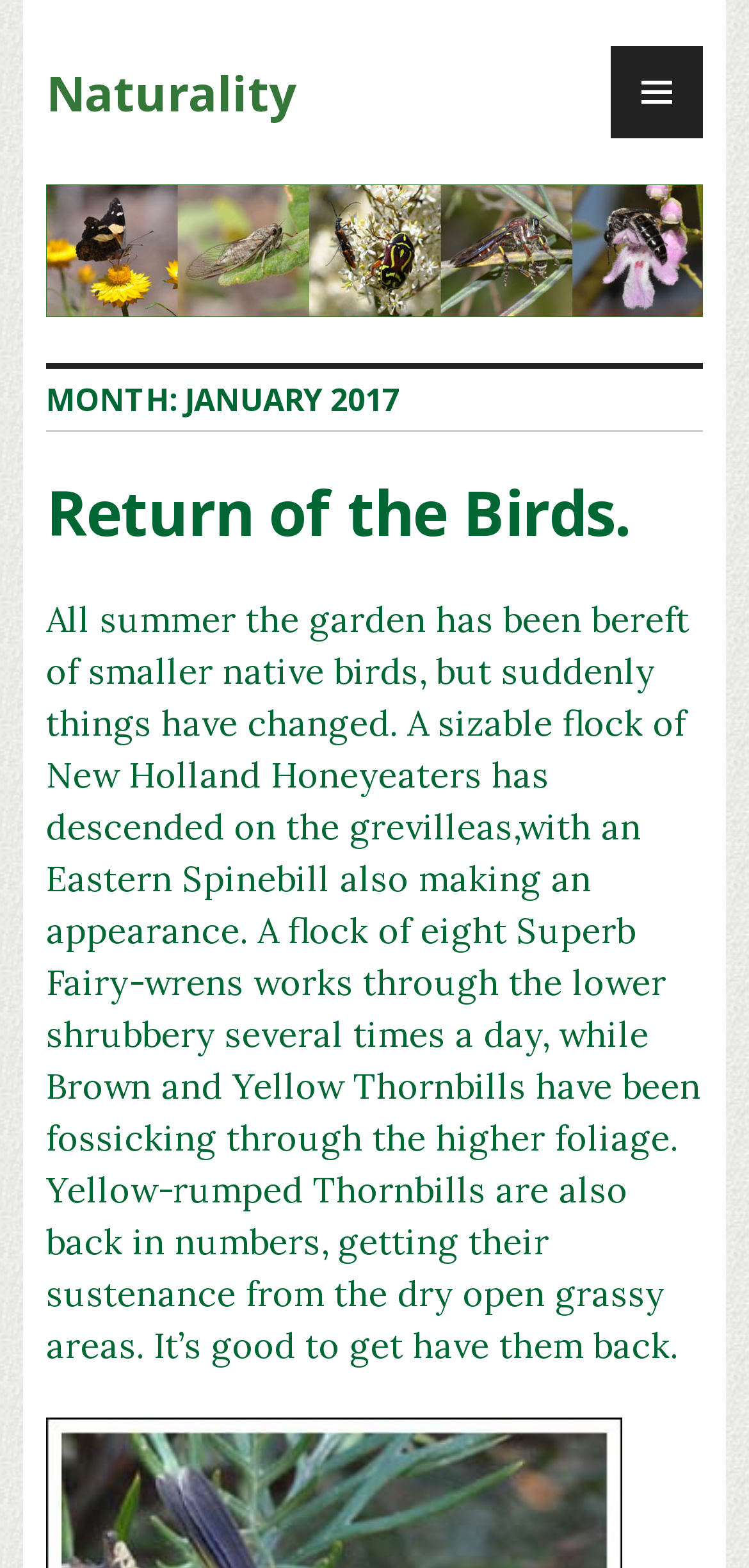How many Superb Fairy-wrens are mentioned in the text?
Answer the question with a thorough and detailed explanation.

I read the text and found the sentence 'A flock of eight Superb Fairy-wrens works through the lower shrubbery several times a day...' which indicates that eight Superb Fairy-wrens are mentioned in the text.